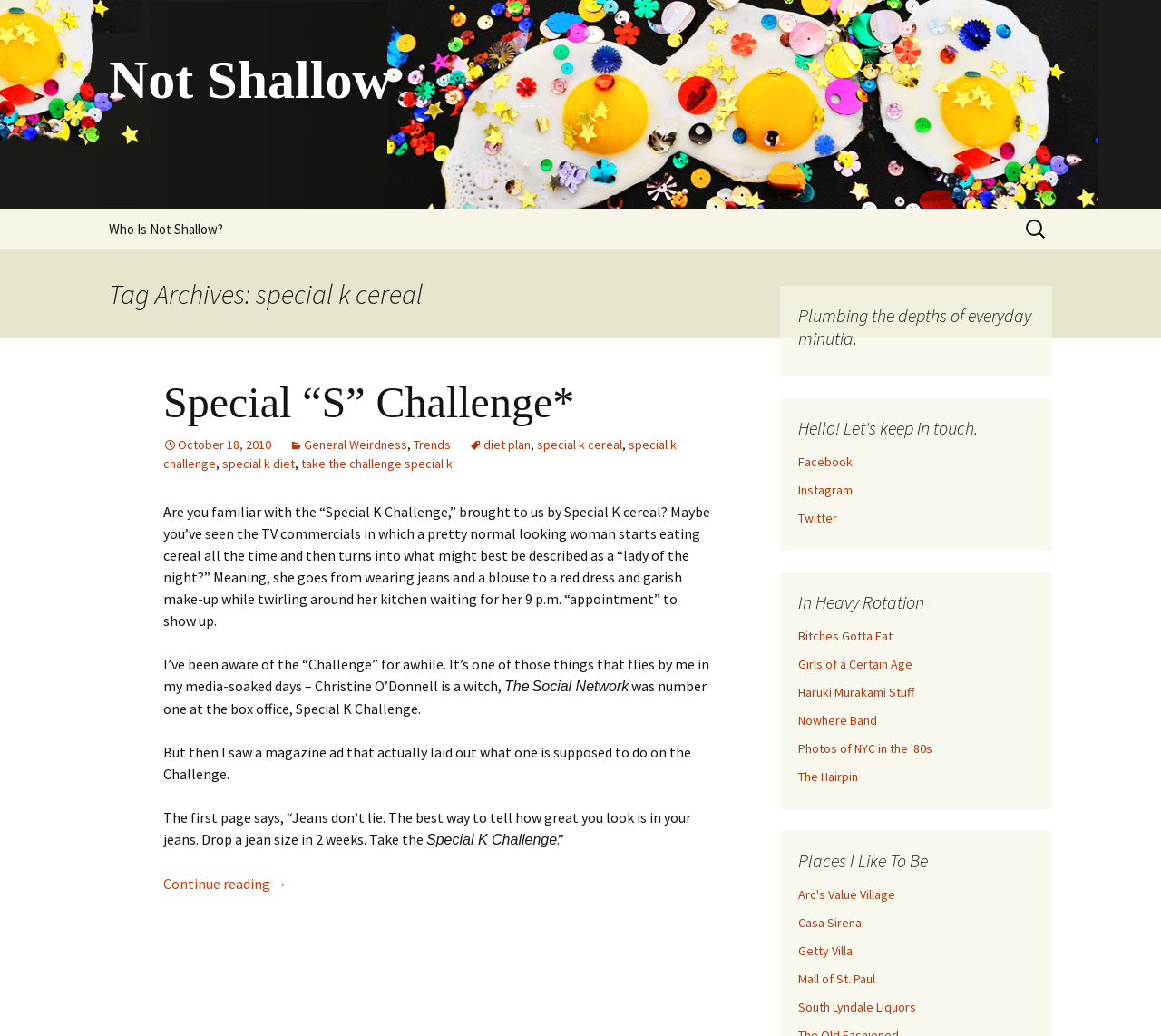Based on the element description: "Mall of St. Paul", identify the bounding box coordinates for this UI element. The coordinates must be four float numbers between 0 and 1, listed as [left, top, right, bottom].

[0.688, 0.937, 0.754, 0.953]